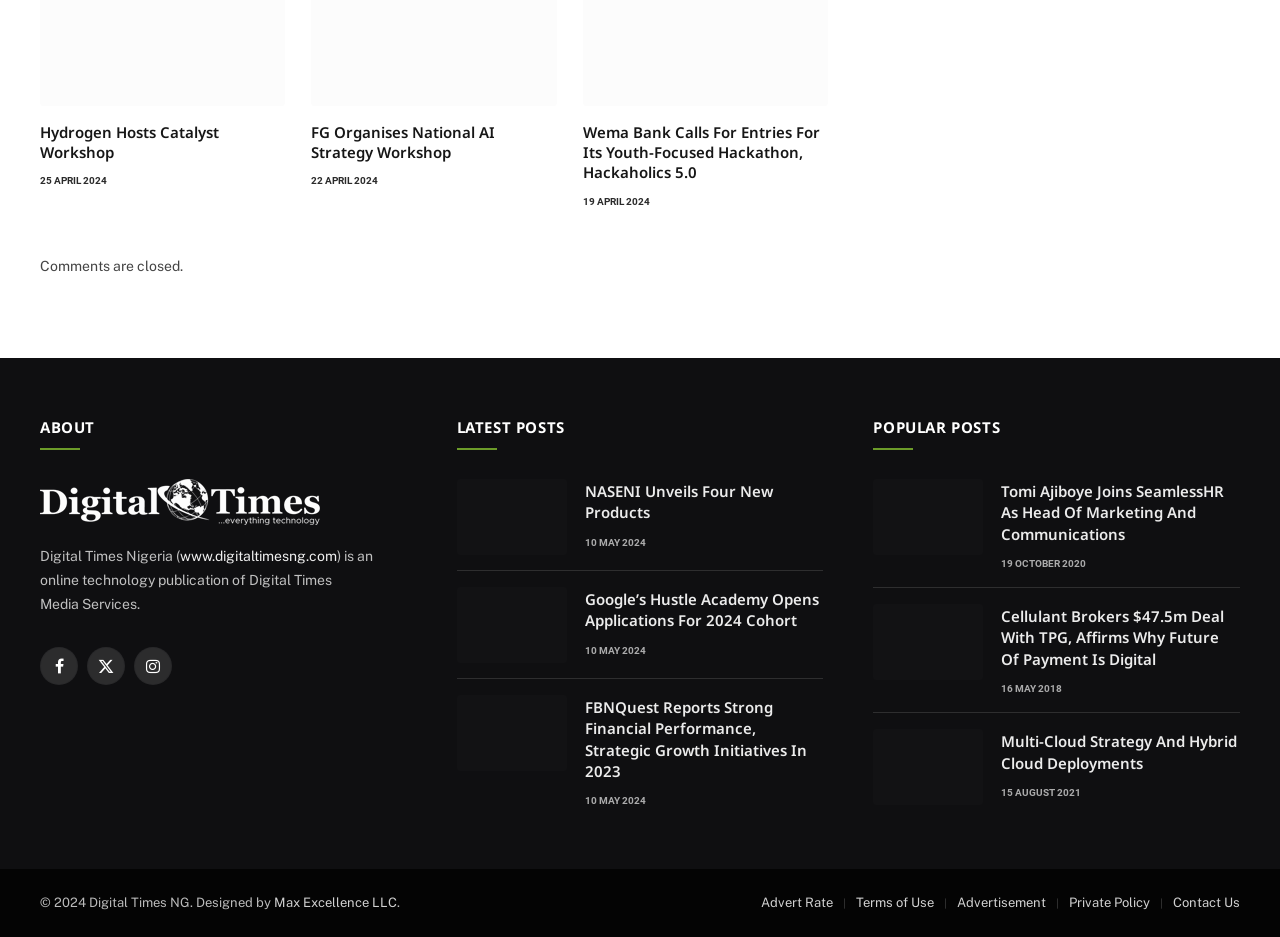Provide the bounding box coordinates for the UI element described in this sentence: "www.digitaltimesng.com". The coordinates should be four float values between 0 and 1, i.e., [left, top, right, bottom].

[0.141, 0.585, 0.263, 0.602]